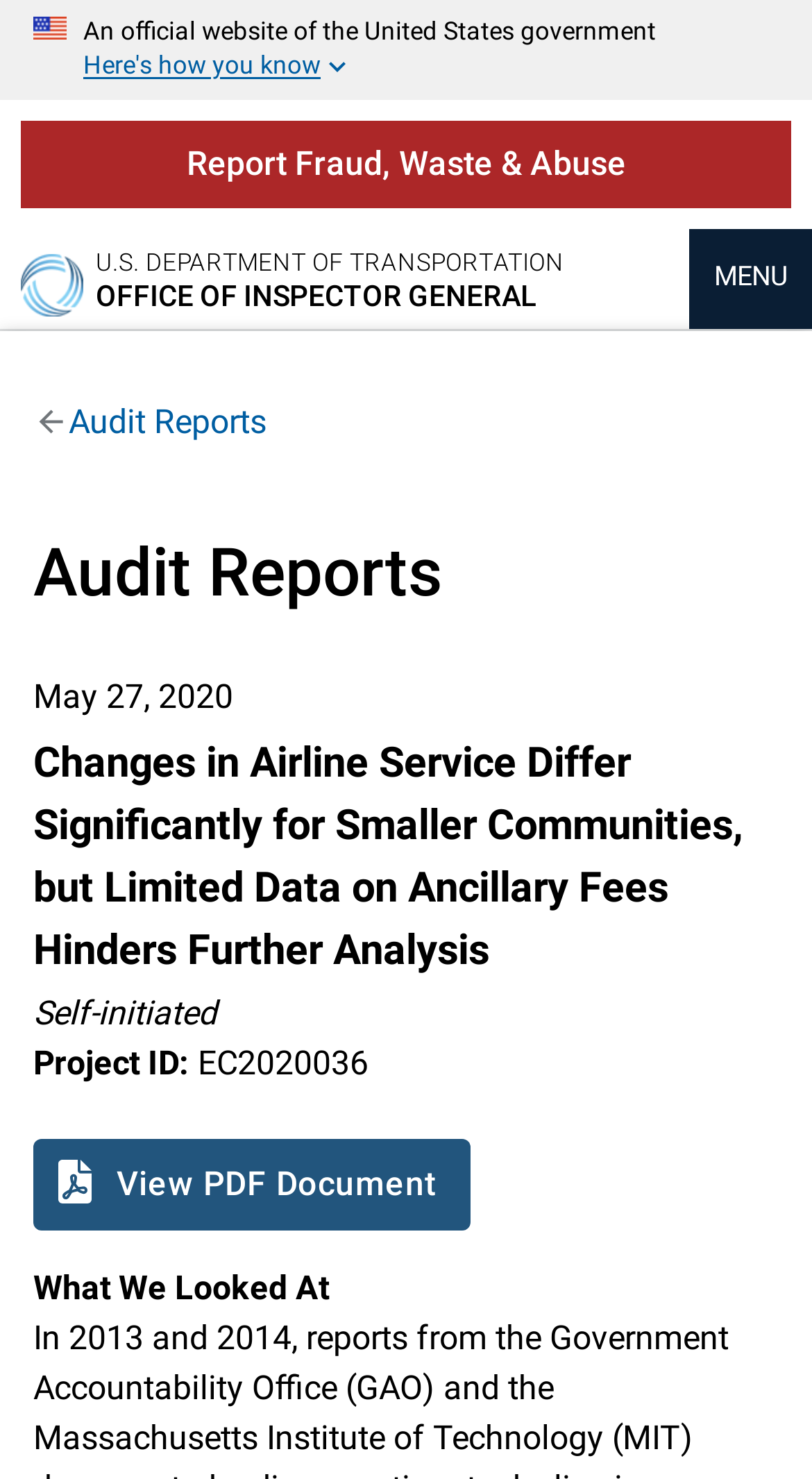What is the name of the department?
Based on the image content, provide your answer in one word or a short phrase.

U.S. DEPARTMENT OF TRANSPORTATION